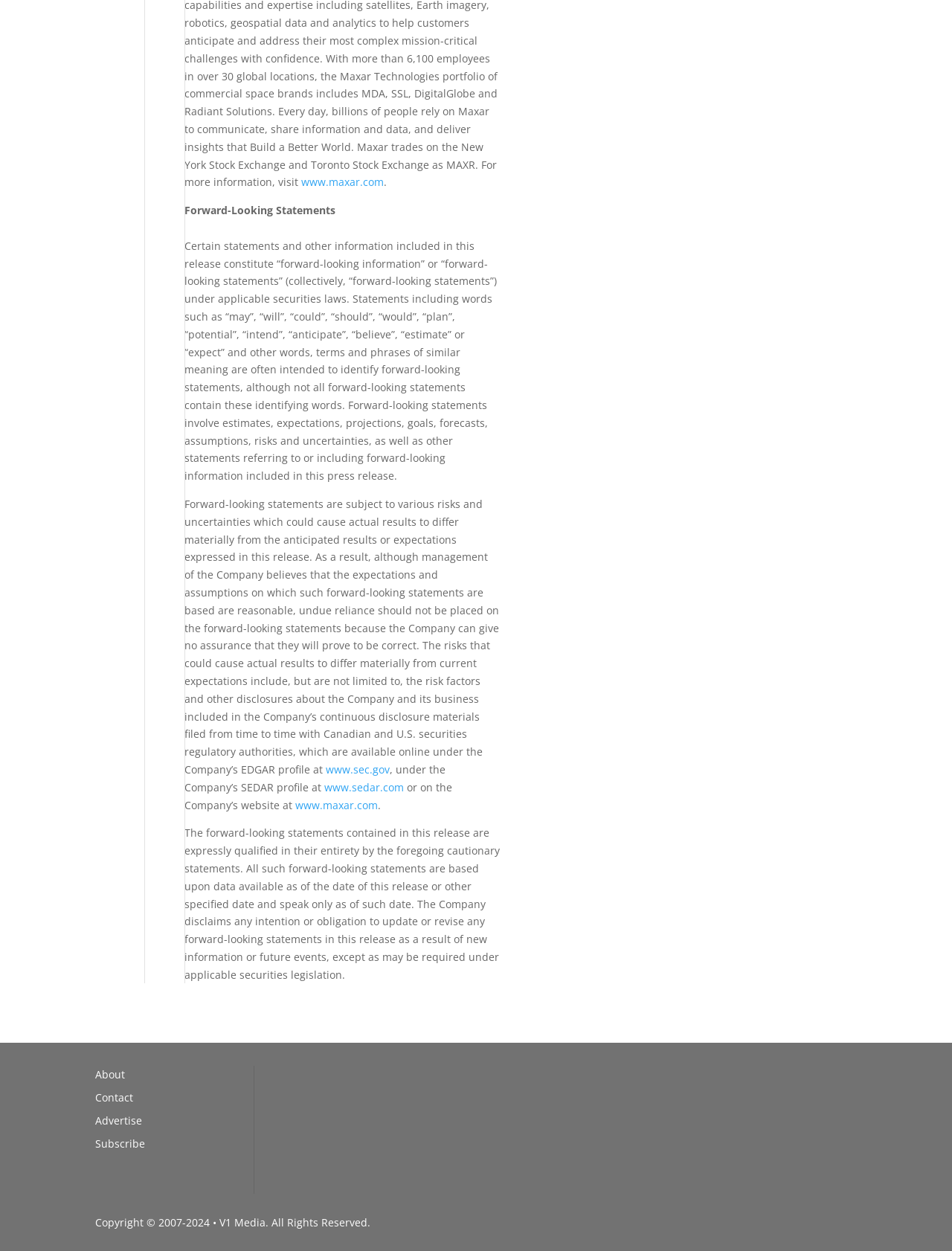Please answer the following question using a single word or phrase: 
What is the company's website?

www.maxar.com